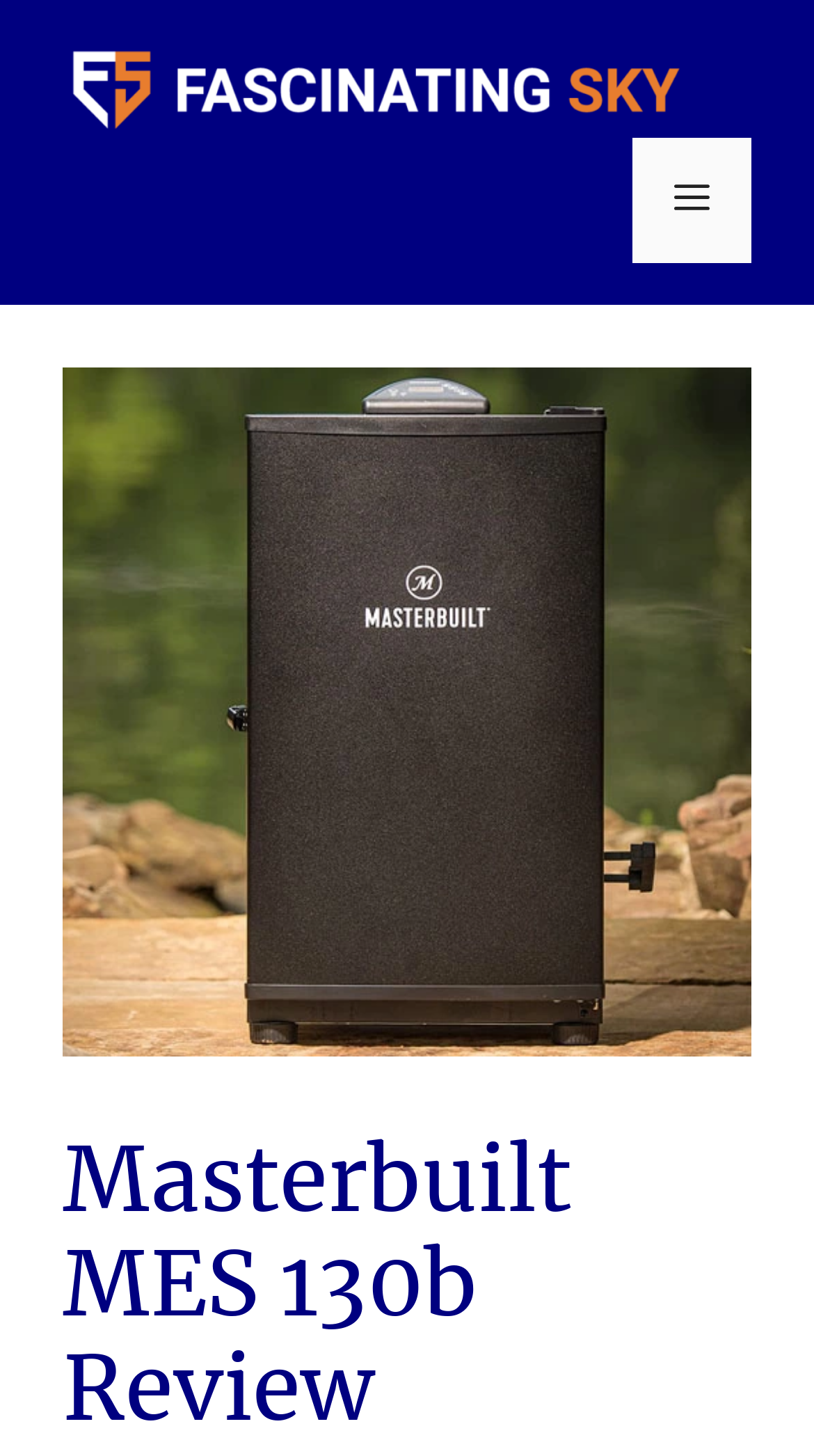What is the text of the heading element on the webpage?
Using the information from the image, provide a comprehensive answer to the question.

I found a heading element with the text 'Masterbuilt MES 130b Review' which is a child of the HeaderAsNonLandmark element, and determined that it is the text of the heading element on the webpage.